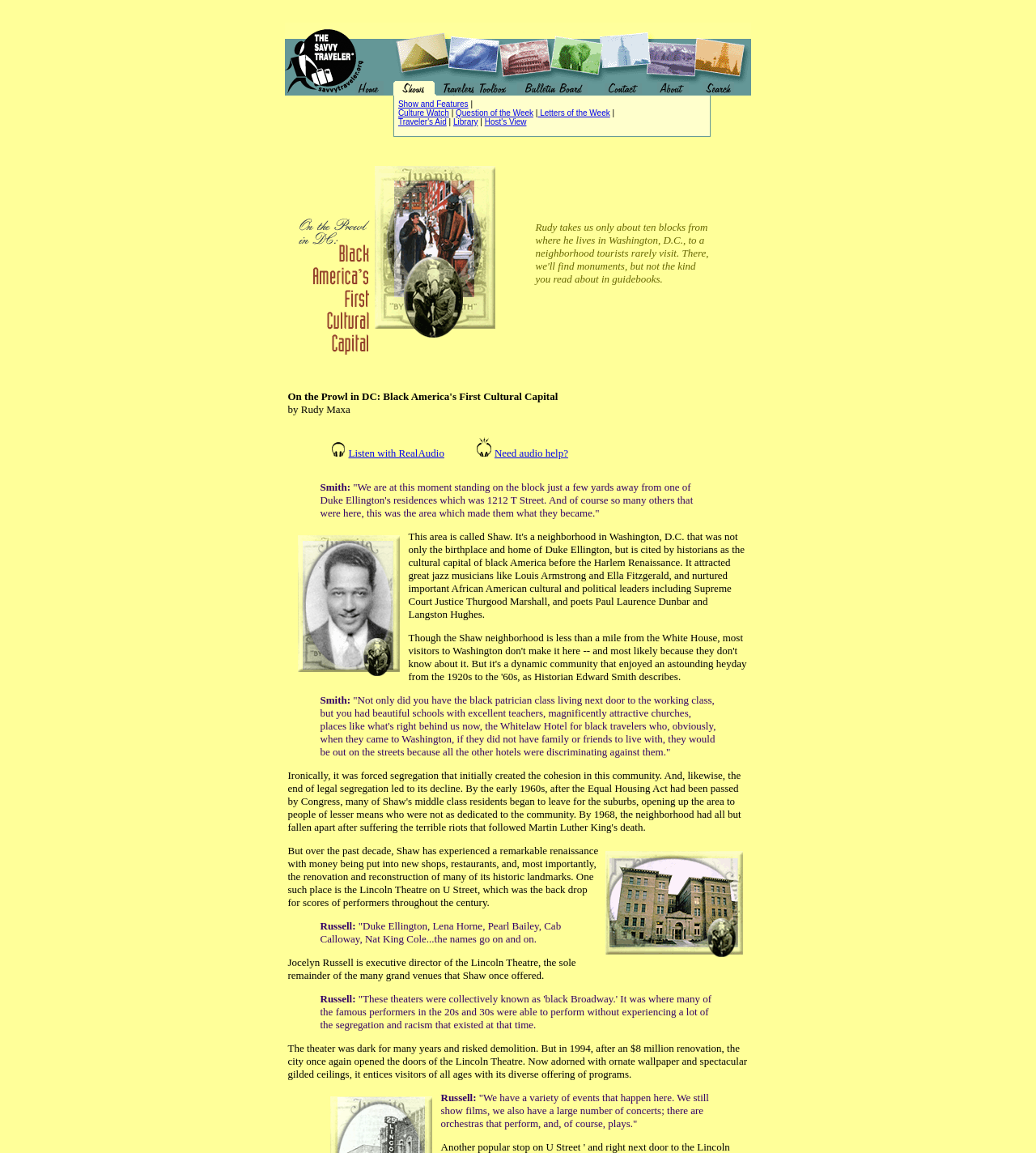Please provide the bounding box coordinates in the format (top-left x, top-left y, bottom-right x, bottom-right y). Remember, all values are floating point numbers between 0 and 1. What is the bounding box coordinate of the region described as: alt="Shows"

[0.379, 0.073, 0.422, 0.085]